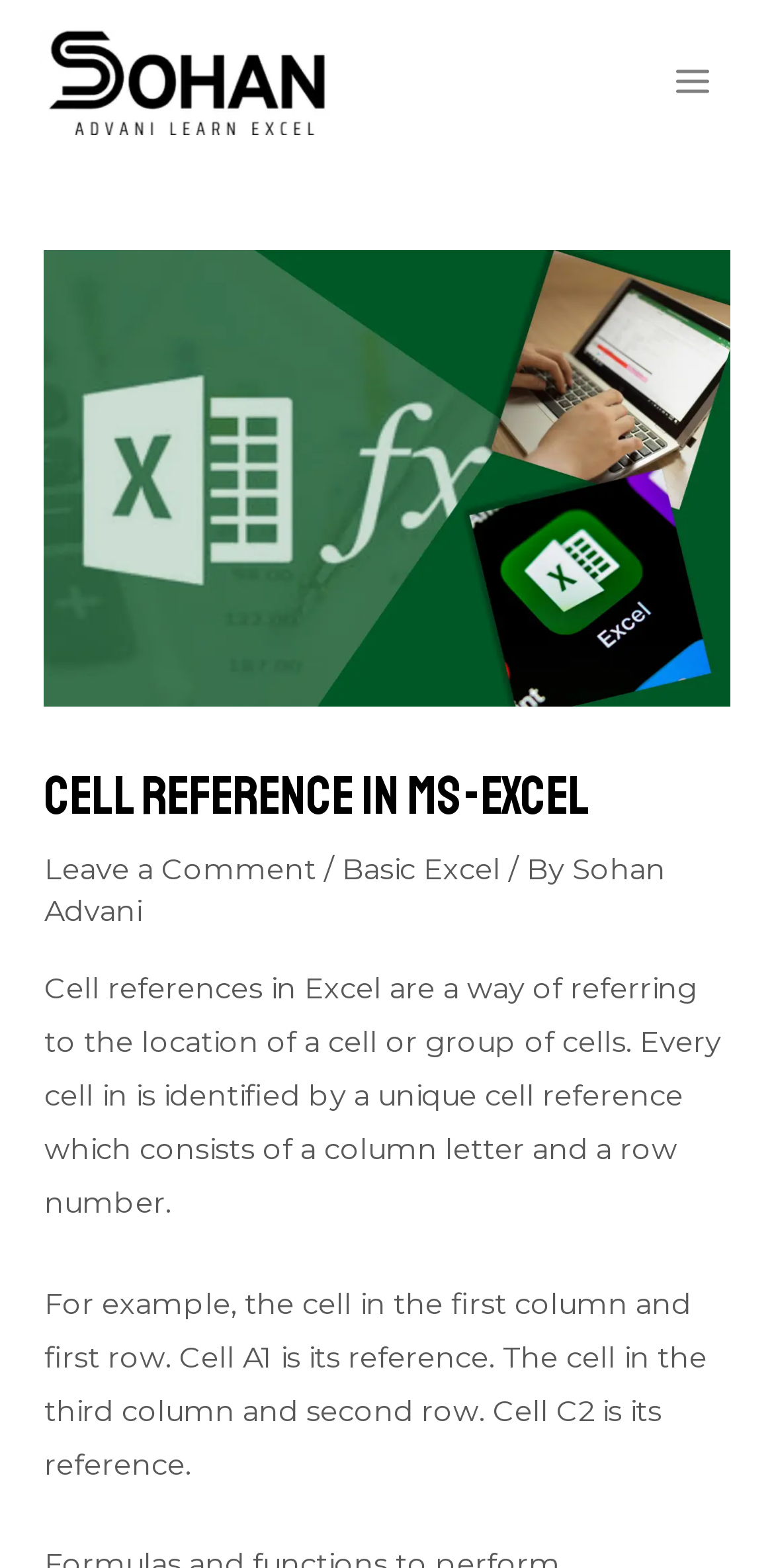Generate a thorough explanation of the webpage's elements.

The webpage is about cell references in Microsoft Excel. At the top left, there is a link to "Sohanadvani" accompanied by an image with the same name. On the top right, there is a button labeled "MAIN MENU" with an image beside it. 

Below the top section, there is a header area that spans almost the entire width of the page. Within this header, the main title "Cell reference in ms-excel" is prominently displayed. To the right of the title, there are three links: "Leave a Comment", "Basic Excel", and "Sohan Advani", separated by forward slashes. 

The main content of the webpage starts below the header area. It consists of two paragraphs of text that explain what cell references are in Excel. The first paragraph describes cell references as a way of referring to the location of a cell or group of cells, and how each cell is identified by a unique reference consisting of a column letter and a row number. The second paragraph provides examples of cell references, such as A1 and C2, with their corresponding column and row numbers.